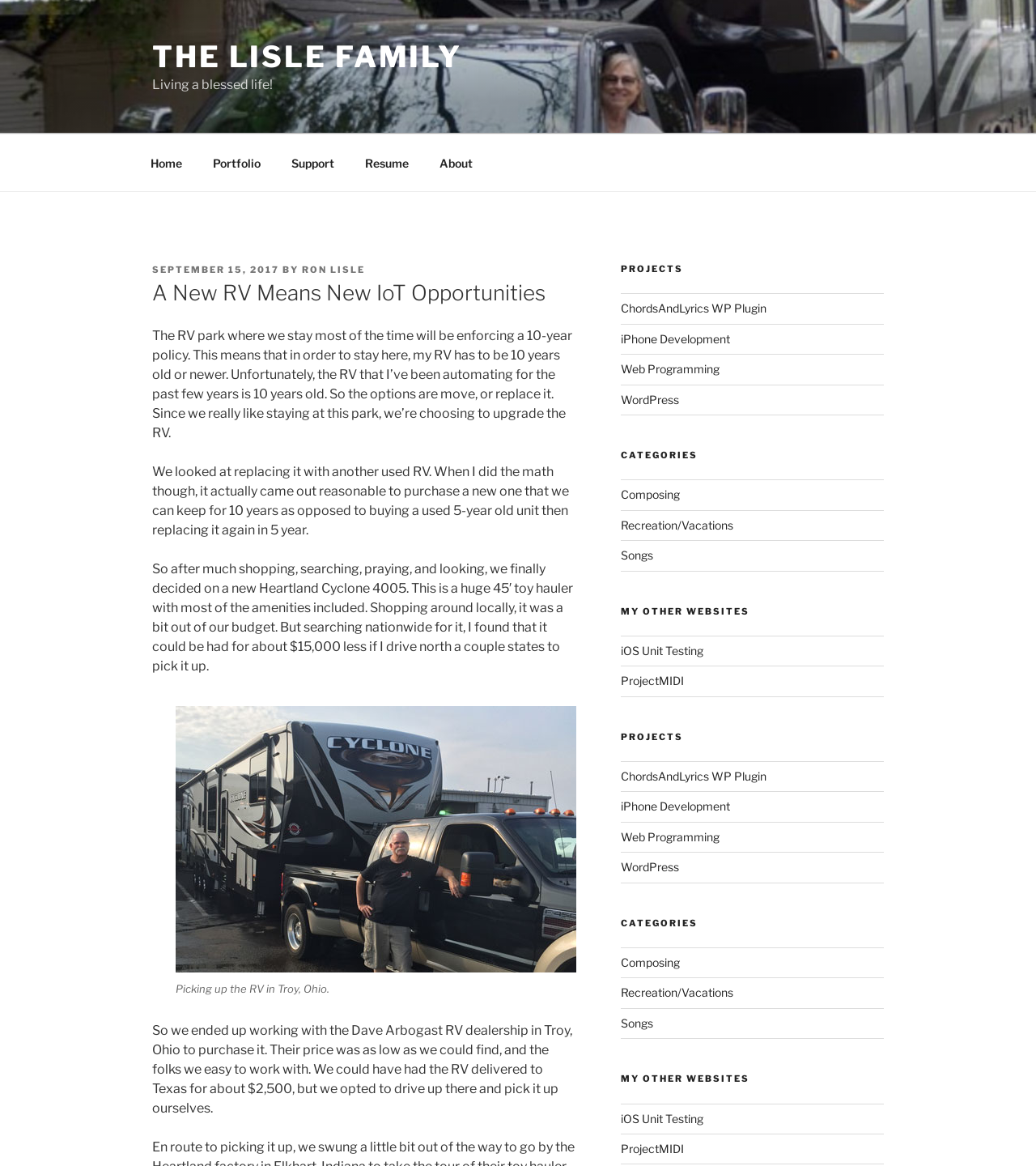Where did the author pick up the new RV?
Provide a detailed answer to the question using information from the image.

I found the answer by reading the text in the webpage, which mentions that the author worked with the Dave Arbogast RV dealership in Troy, Ohio to purchase the RV and picked it up from there.